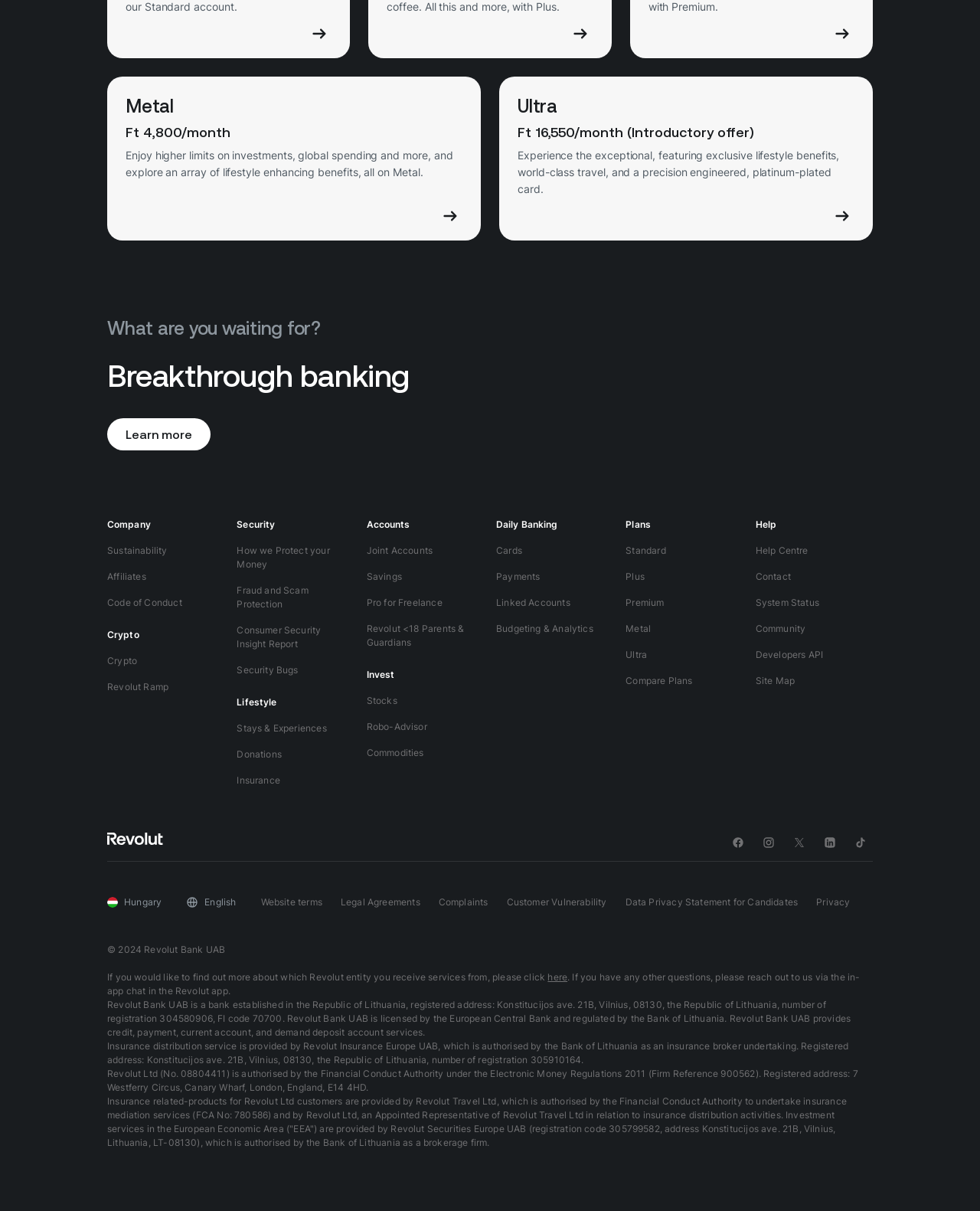Using the webpage screenshot, find the UI element described by Budgeting & Analytics. Provide the bounding box coordinates in the format (top-left x, top-left y, bottom-right x, bottom-right y), ensuring all values are floating point numbers between 0 and 1.

[0.506, 0.509, 0.614, 0.53]